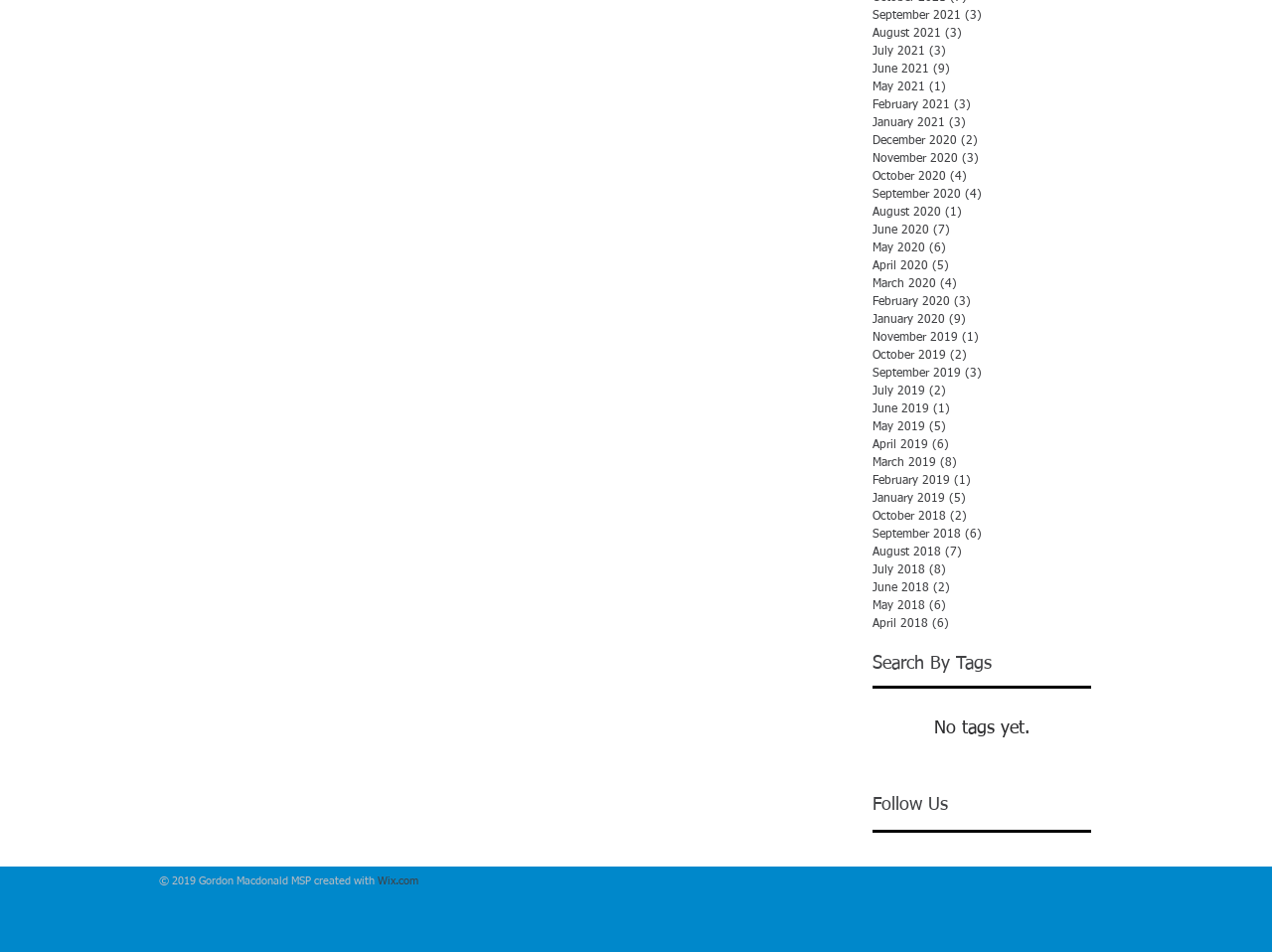Identify the bounding box coordinates of the section that should be clicked to achieve the task described: "Follow Us on Facebook".

[0.686, 0.887, 0.704, 0.911]